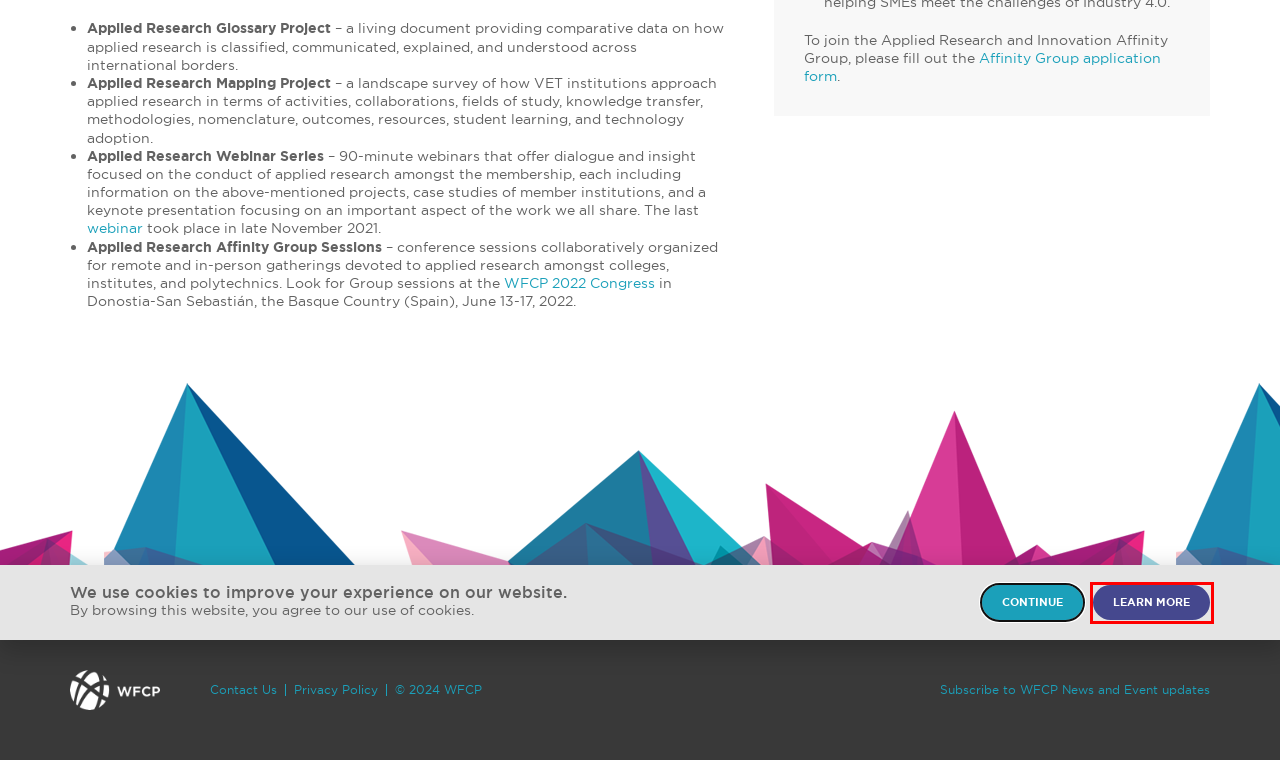You have a screenshot of a webpage with a red rectangle bounding box around an element. Identify the best matching webpage description for the new page that appears after clicking the element in the bounding box. The descriptions are:
A. Latest - World Federation of Colleges and Polytechnics
B. Our Members - World Federation of Colleges and Polytechnics
C. Welcome - World Federation of Colleges and Polytechnics
D. Subscribe - World Federation of Colleges and Polytechnics
E. Join Us - World Federation of Colleges and Polytechnics
F. Affinity Groups - World Federation of Colleges and Polytechnics
G. World Congress - World Federation of Colleges and Polytechnics
H. Privacy Policy - World Federation of Colleges and Polytechnics

H